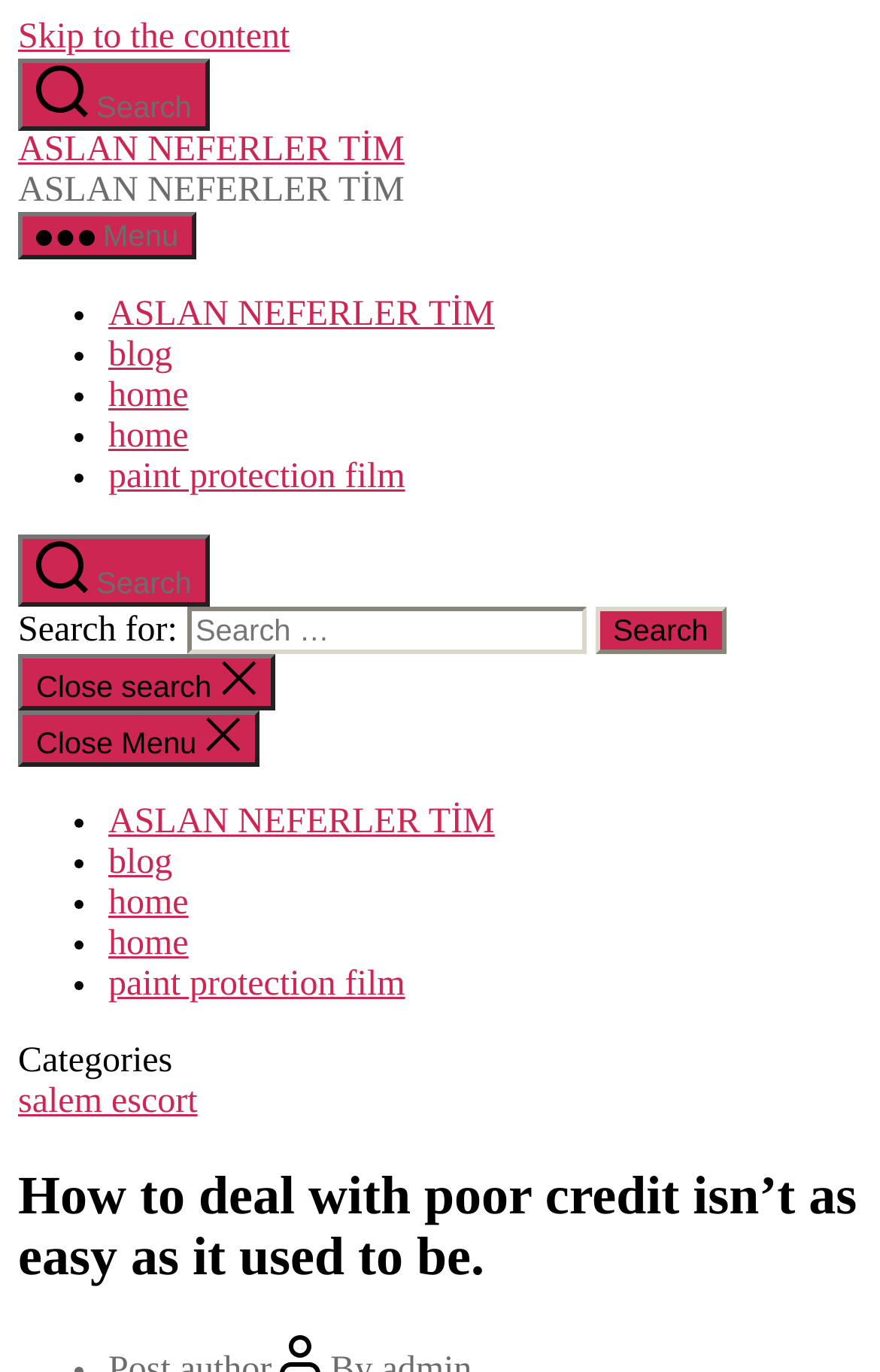Identify the bounding box for the given UI element using the description provided. Coordinates should be in the format (top-left x, top-left y, bottom-right x, bottom-right y) and must be between 0 and 1. Here is the description: Skip to the content

[0.021, 0.013, 0.329, 0.041]